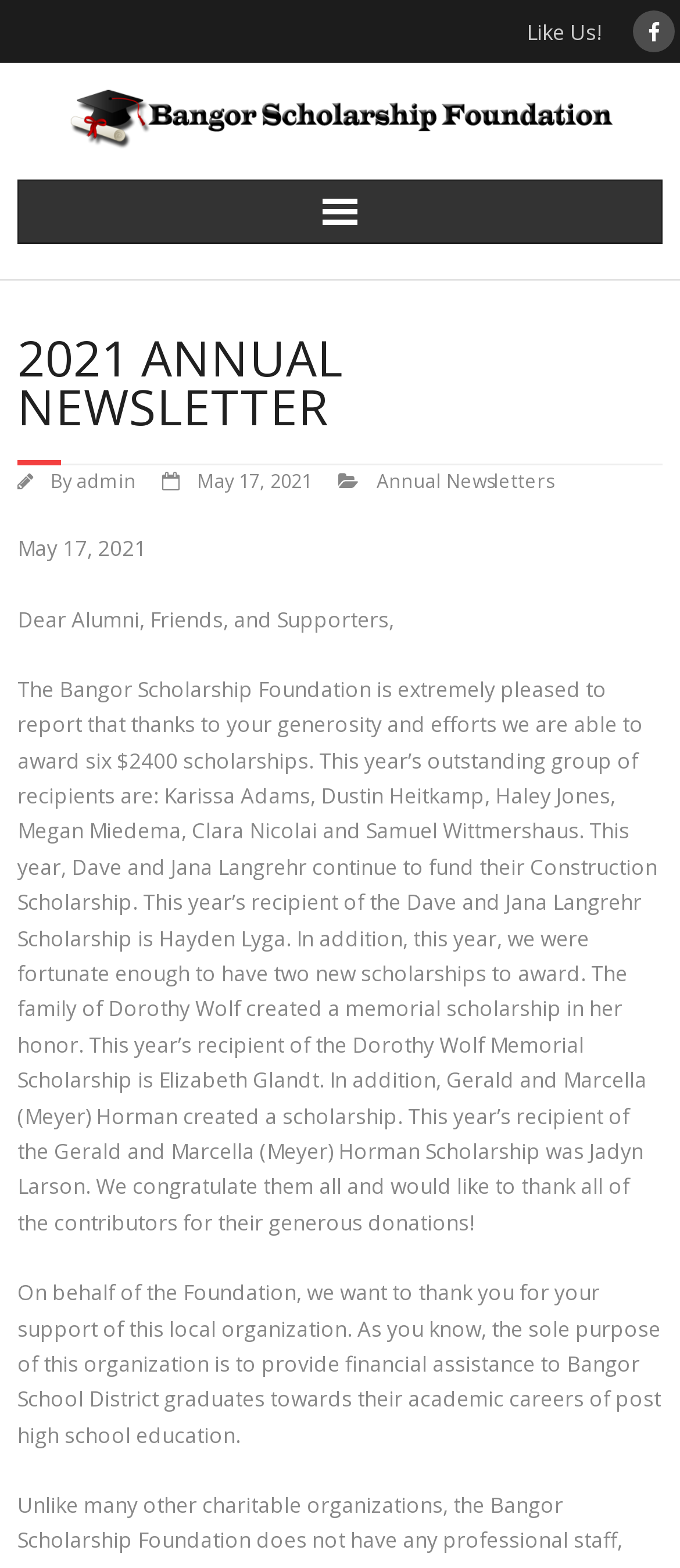Who funded the Construction Scholarship?
Please answer the question as detailed as possible based on the image.

The answer can be found in the paragraph that starts with 'The Bangor Scholarship Foundation is extremely pleased to report...'. It mentions that Dave and Jana Langrehr continue to fund their Construction Scholarship.